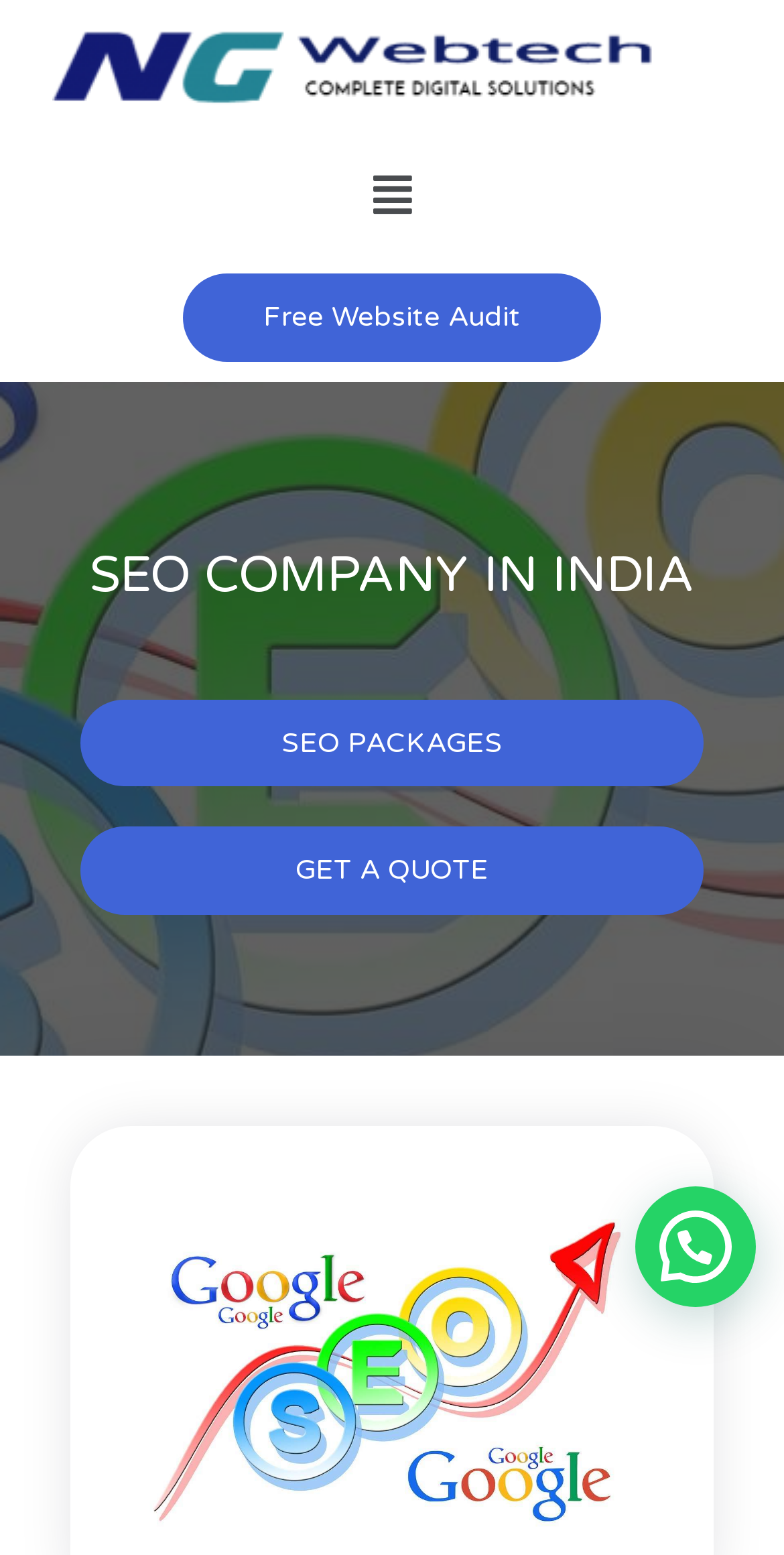What is the icon on the menu?
Using the visual information, reply with a single word or short phrase.

A dropdown icon